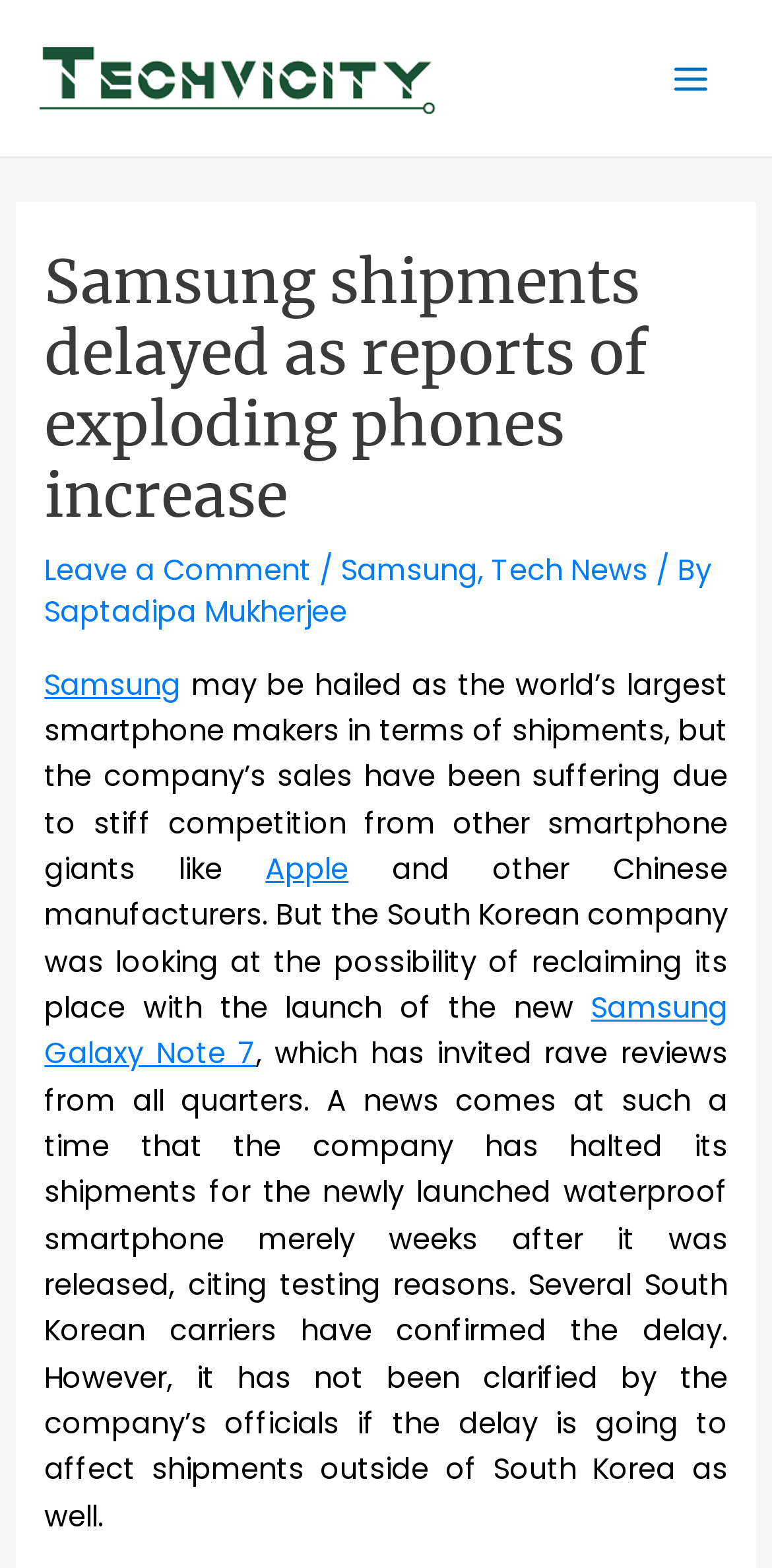Please determine the bounding box coordinates of the clickable area required to carry out the following instruction: "Visit the Samsung link". The coordinates must be four float numbers between 0 and 1, represented as [left, top, right, bottom].

[0.442, 0.351, 0.619, 0.376]